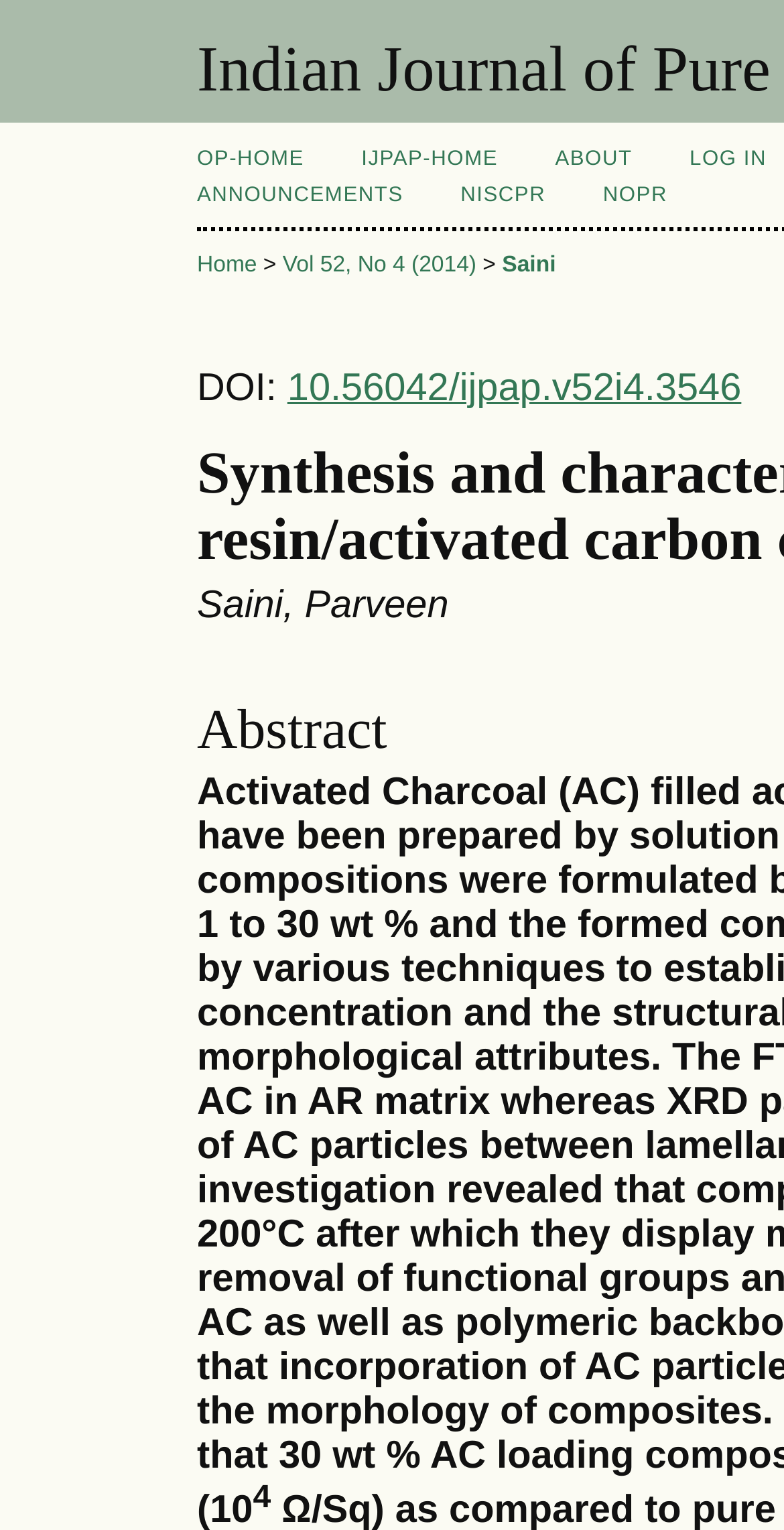Pinpoint the bounding box coordinates of the clickable area needed to execute the instruction: "view announcements". The coordinates should be specified as four float numbers between 0 and 1, i.e., [left, top, right, bottom].

[0.251, 0.121, 0.514, 0.135]